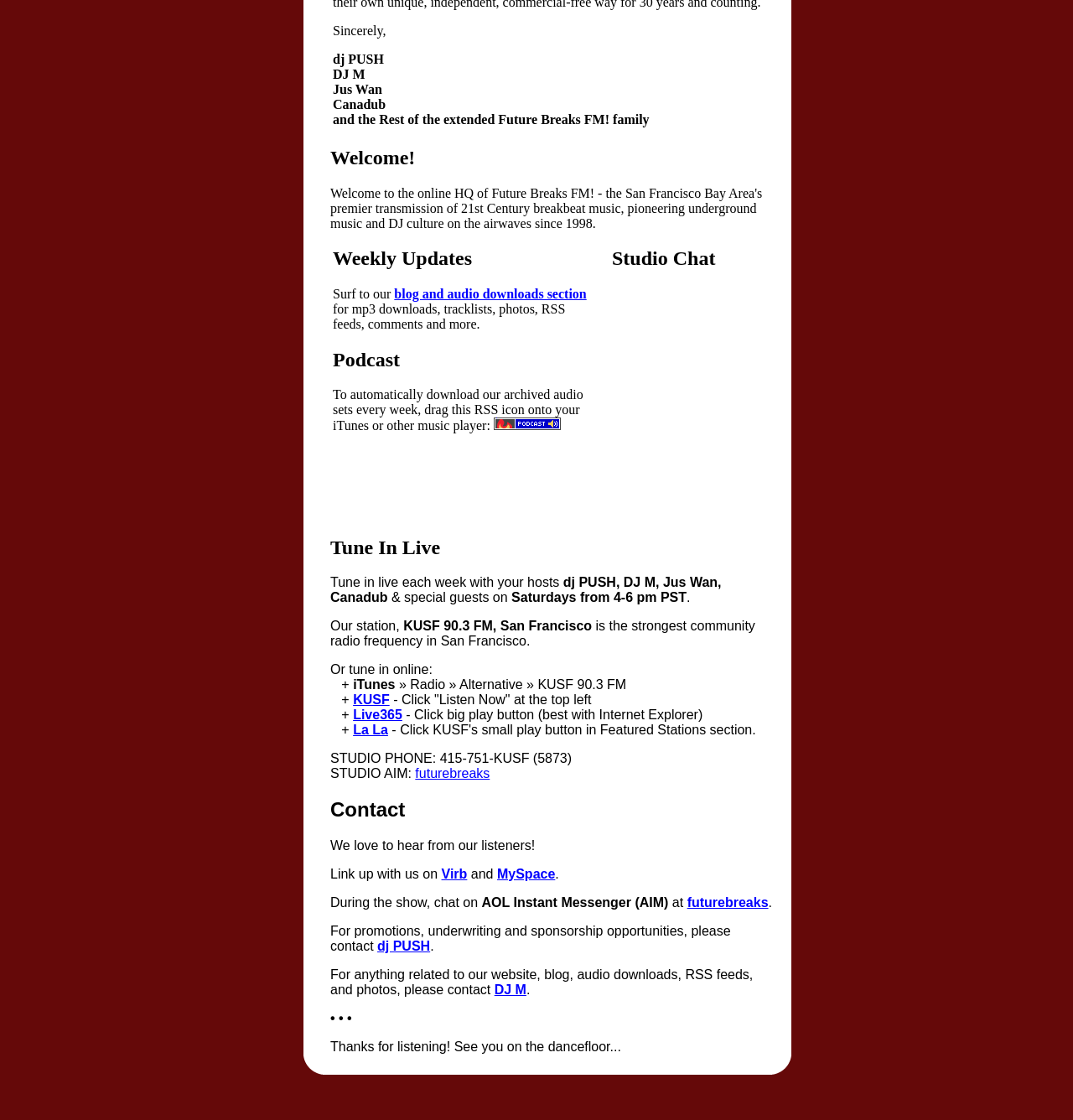Respond with a single word or phrase:
What is the name of the hosts of the show?

dj PUSH, DJ M, Jus Wan, Canadub